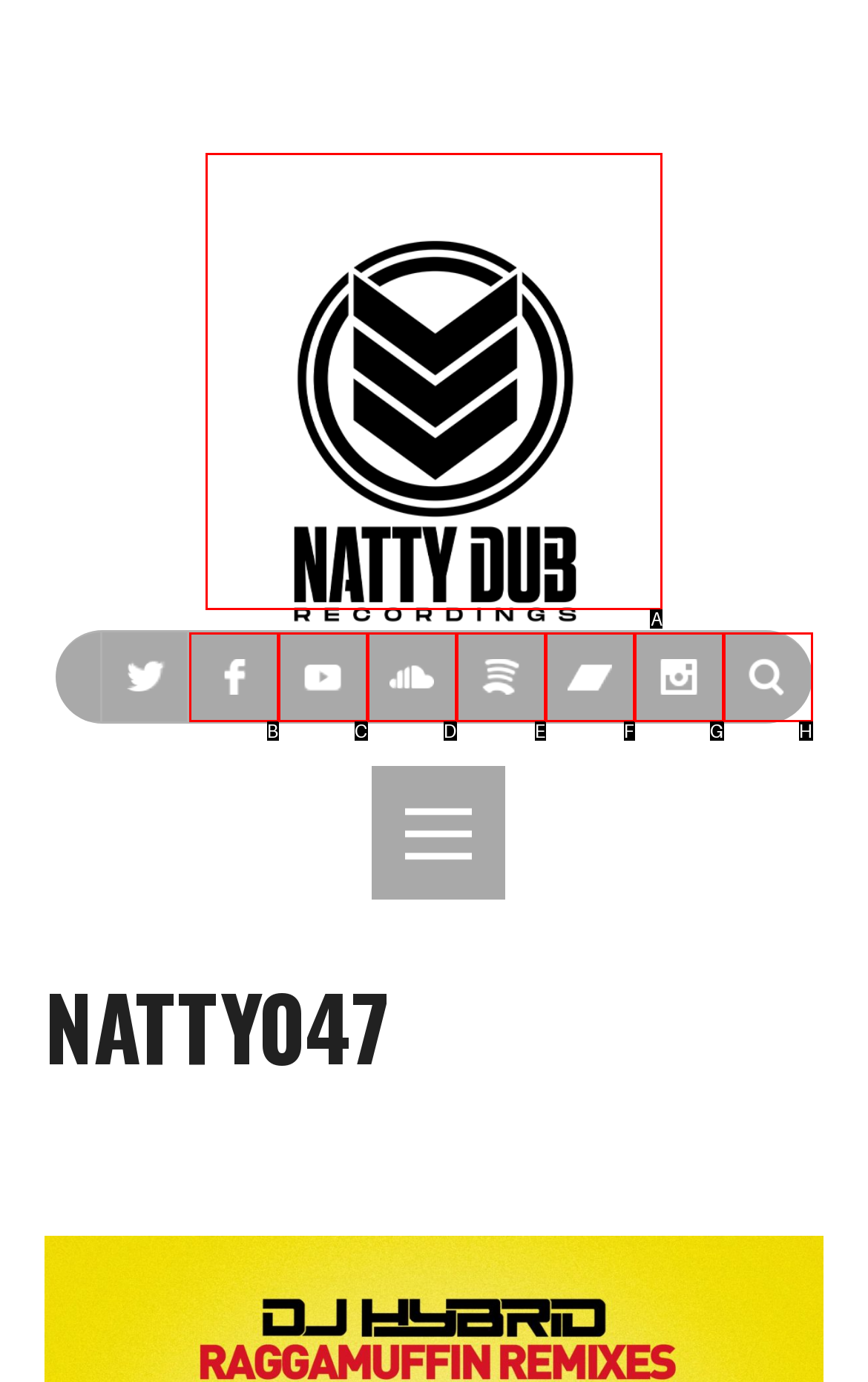Select the option I need to click to accomplish this task: go to Natty Dub Recordings homepage
Provide the letter of the selected choice from the given options.

A